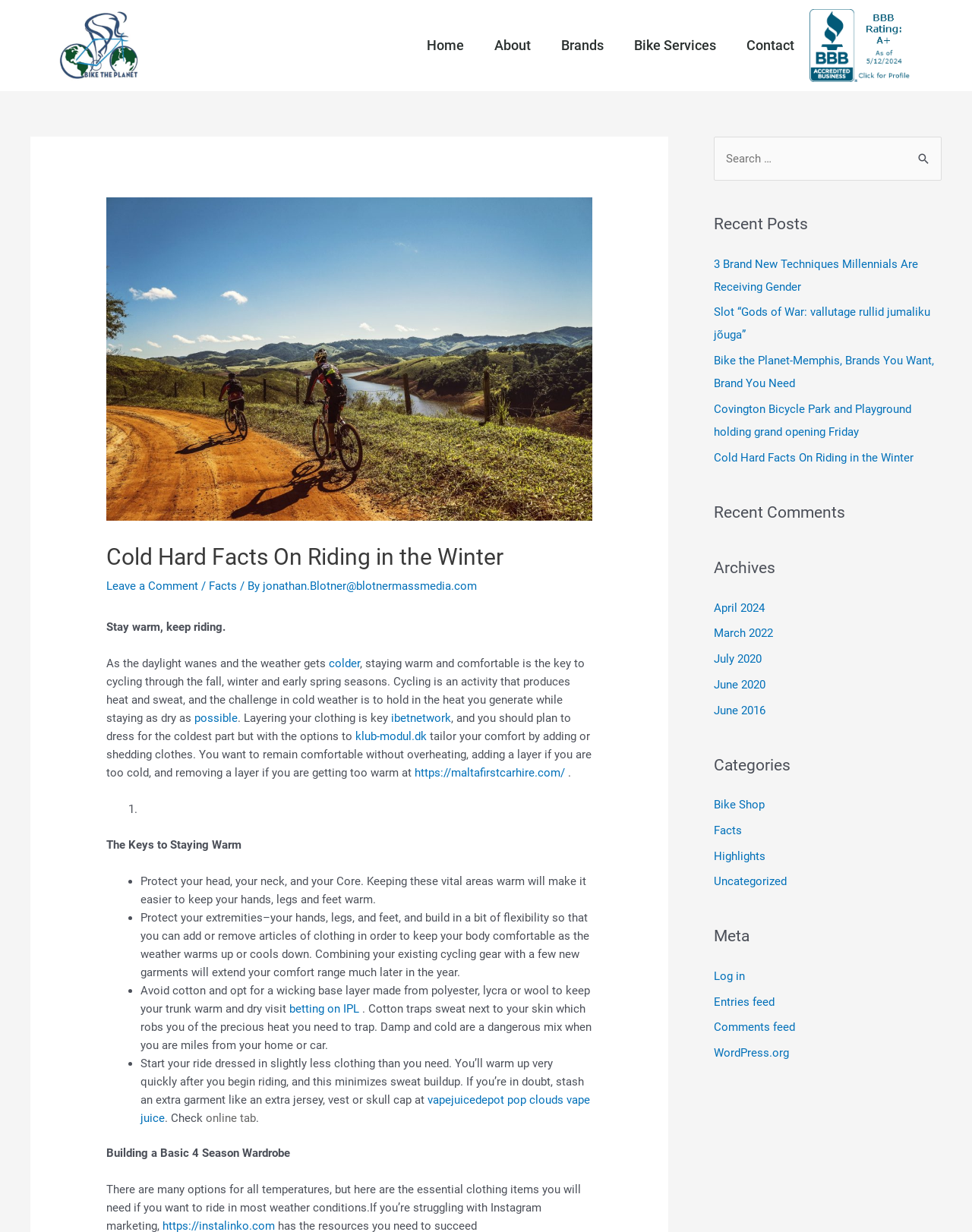How many navigation sections are there? Observe the screenshot and provide a one-word or short phrase answer.

5